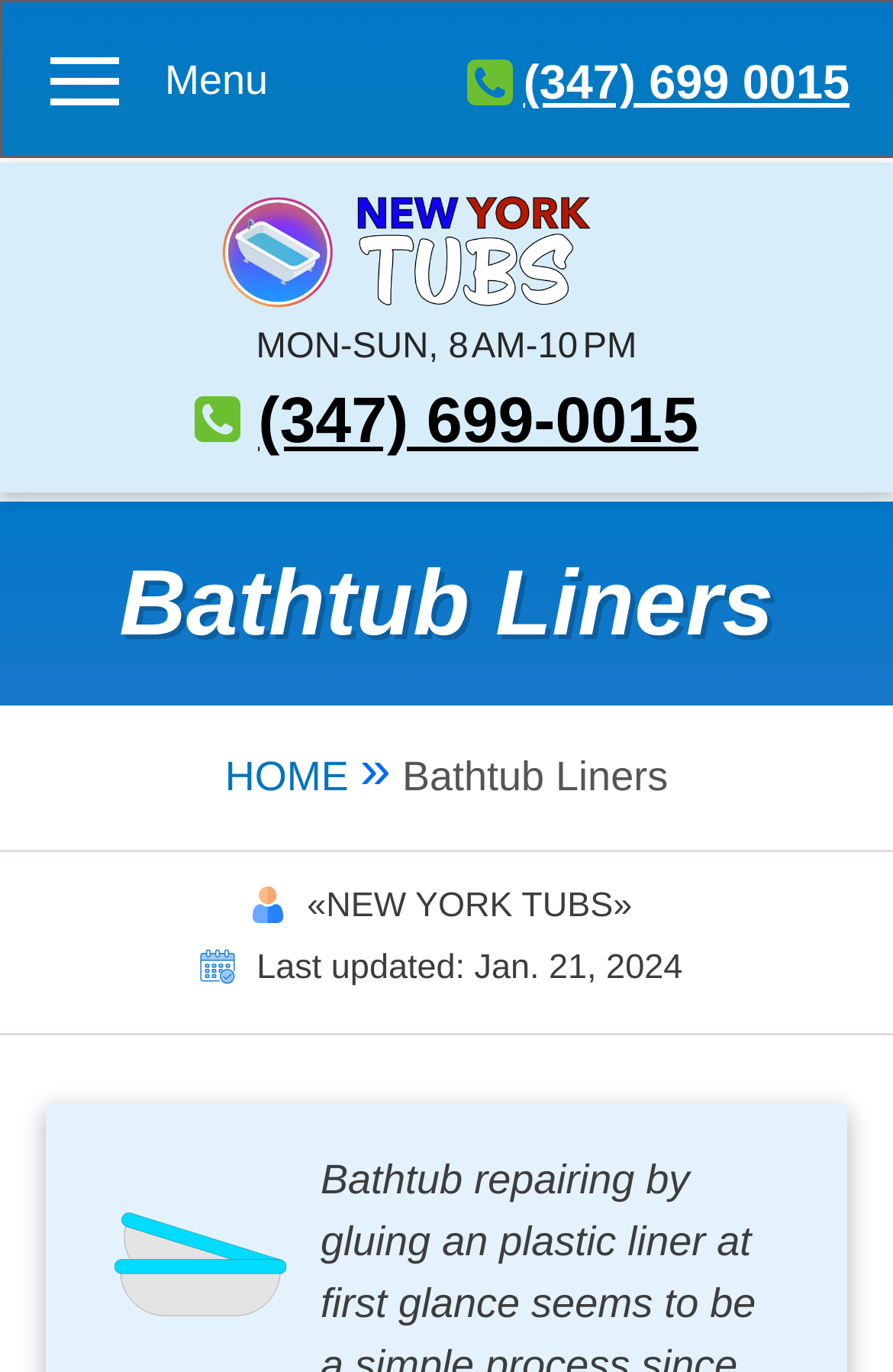Give a one-word or one-phrase response to the question:
What is the logo above the menu?

logo